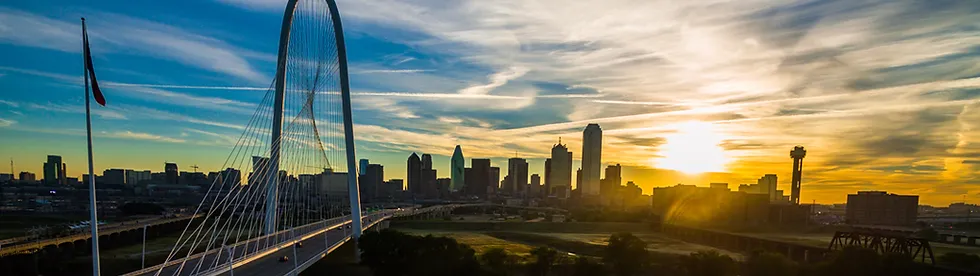Please examine the image and provide a detailed answer to the question: What is the dominant color of the sky?

The sky is described as a canvas of colorful wisps, blending soft blues with fiery oranges and yellows, indicating that the dominant colors of the sky are orange and yellow.